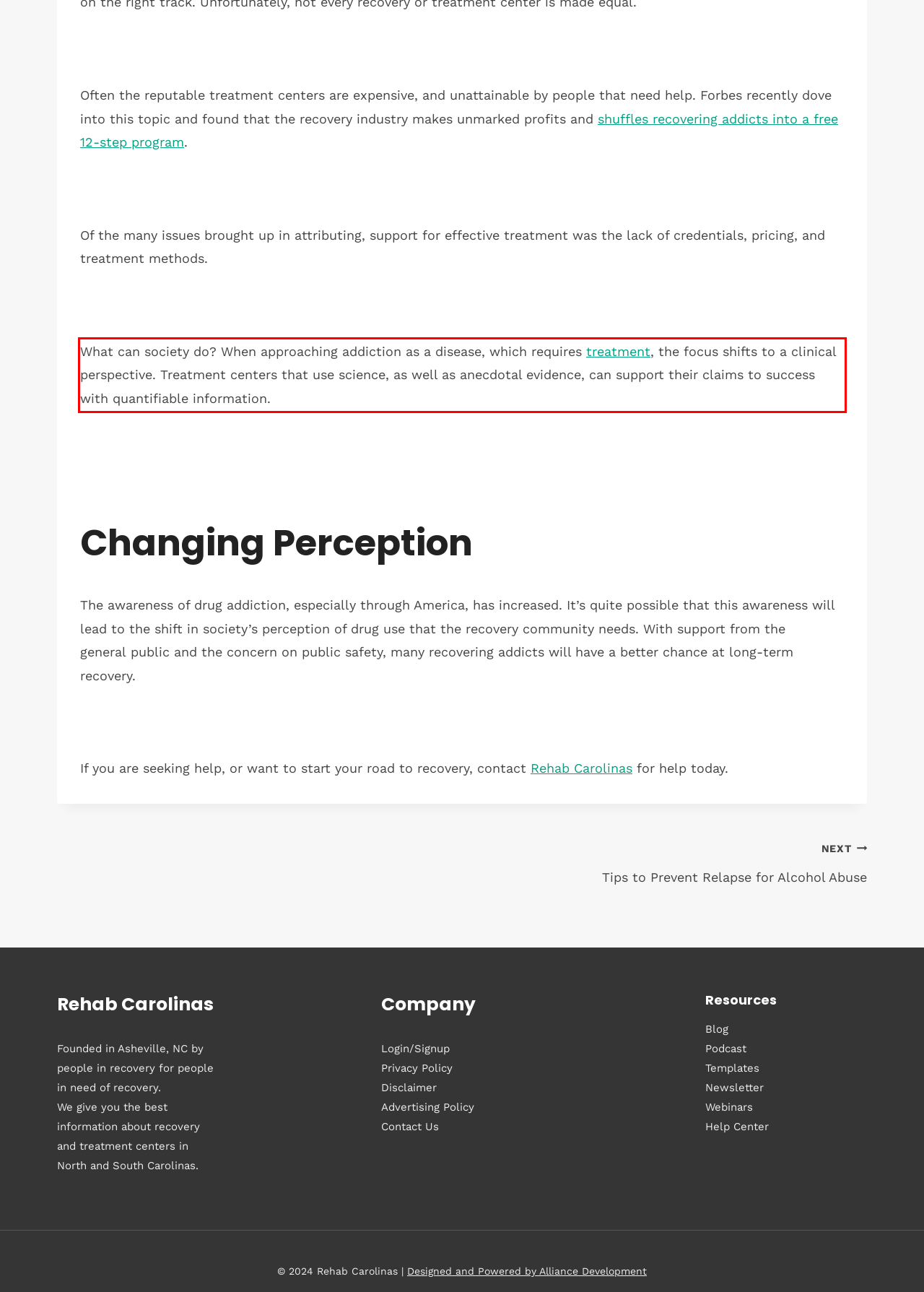Look at the webpage screenshot and recognize the text inside the red bounding box.

What can society do? When approaching addiction as a disease, which requires treatment, the focus shifts to a clinical perspective. Treatment centers that use science, as well as anecdotal evidence, can support their claims to success with quantifiable information.